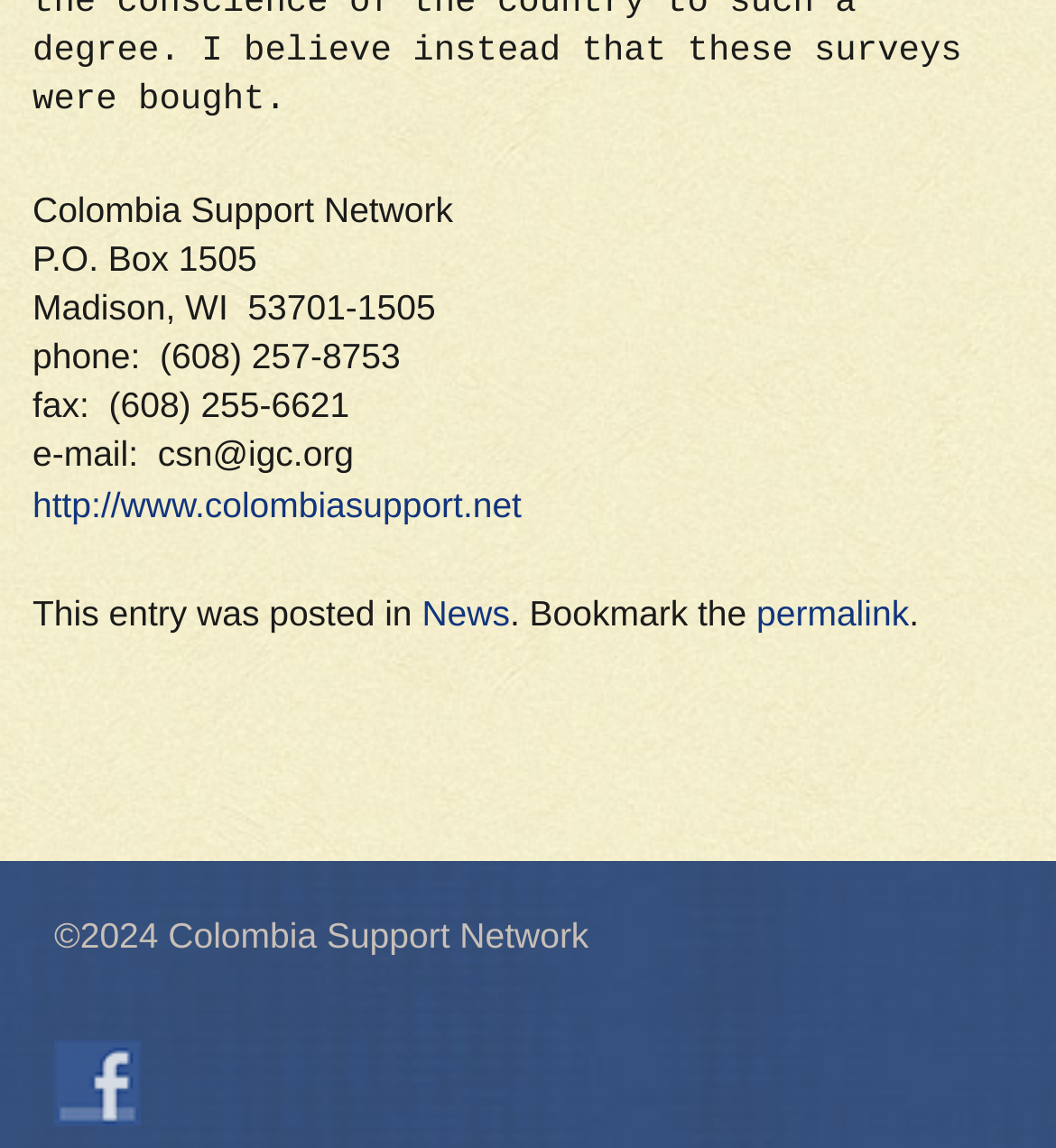What is the email address of the organization?
Refer to the image and give a detailed response to the question.

The email address of the organization can be found in the contact information section, where it is written in a static text element as 'e-mail: csn@igc.org'.